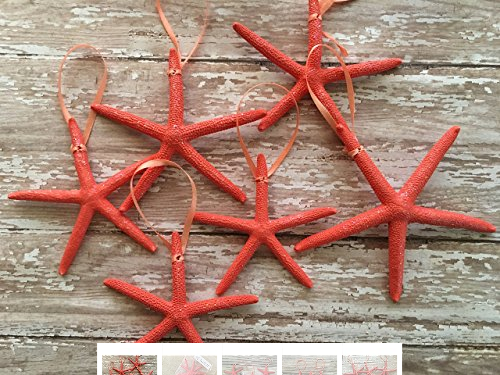By analyzing the image, answer the following question with a detailed response: What is the approximate size of each starfish ornament?

The caption states that the starfish ornaments measure approximately three to four inches each, providing a size range for the ornaments.